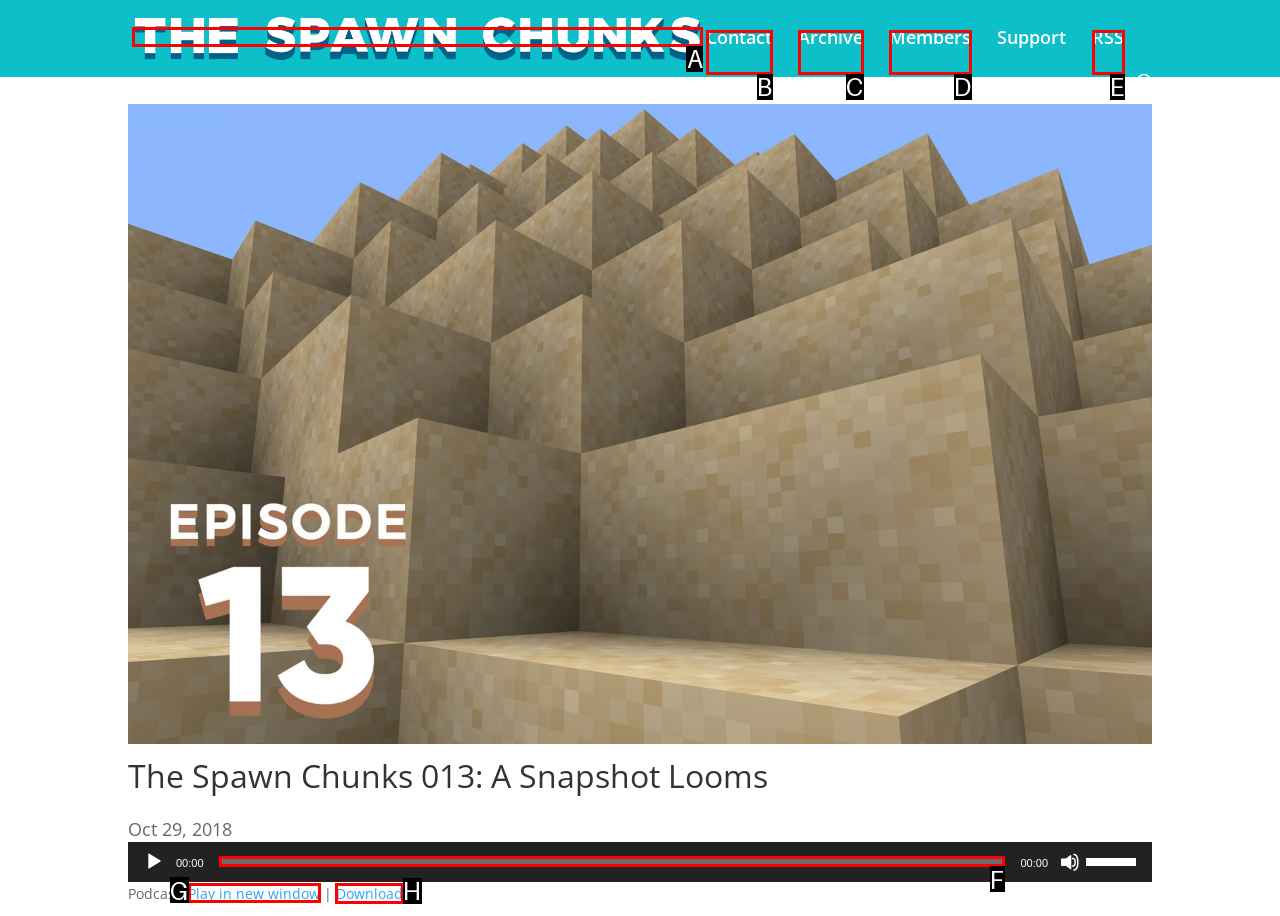Tell me which one HTML element I should click to complete the following task: Download the podcast Answer with the option's letter from the given choices directly.

H